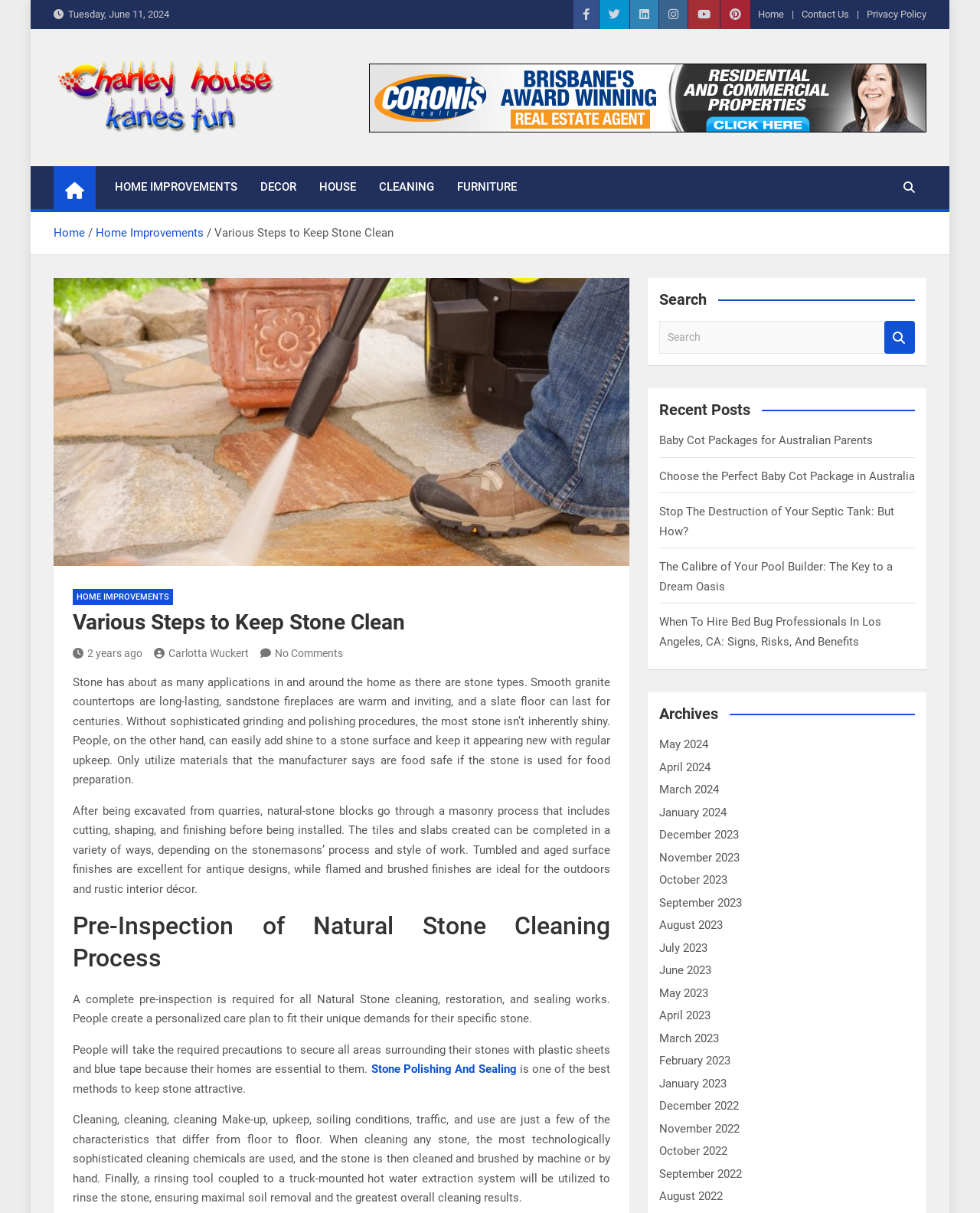Locate the bounding box coordinates of the clickable area needed to fulfill the instruction: "Search for something".

[0.673, 0.265, 0.903, 0.292]